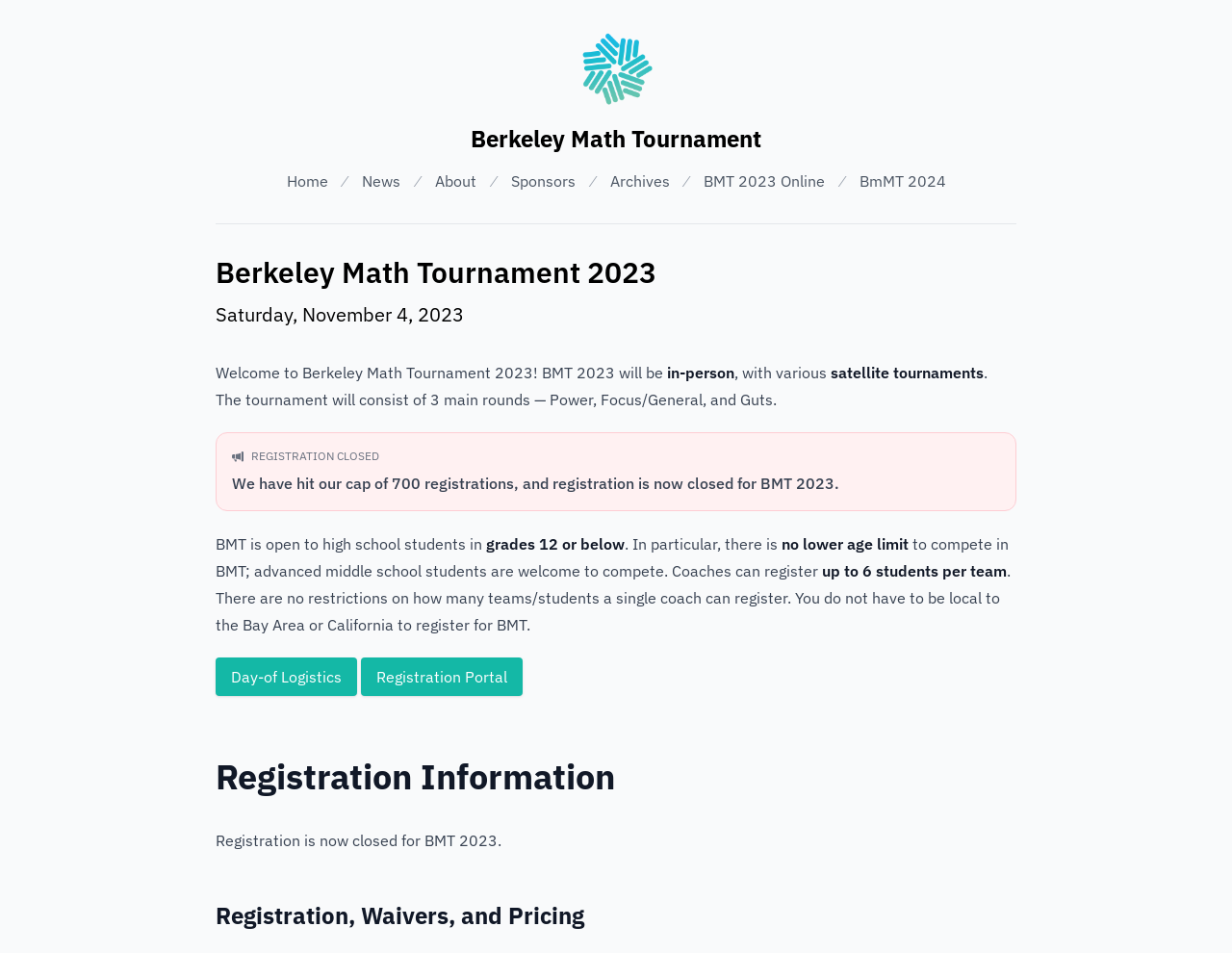Please identify the bounding box coordinates of the area that needs to be clicked to follow this instruction: "View the News page".

[0.293, 0.178, 0.326, 0.202]